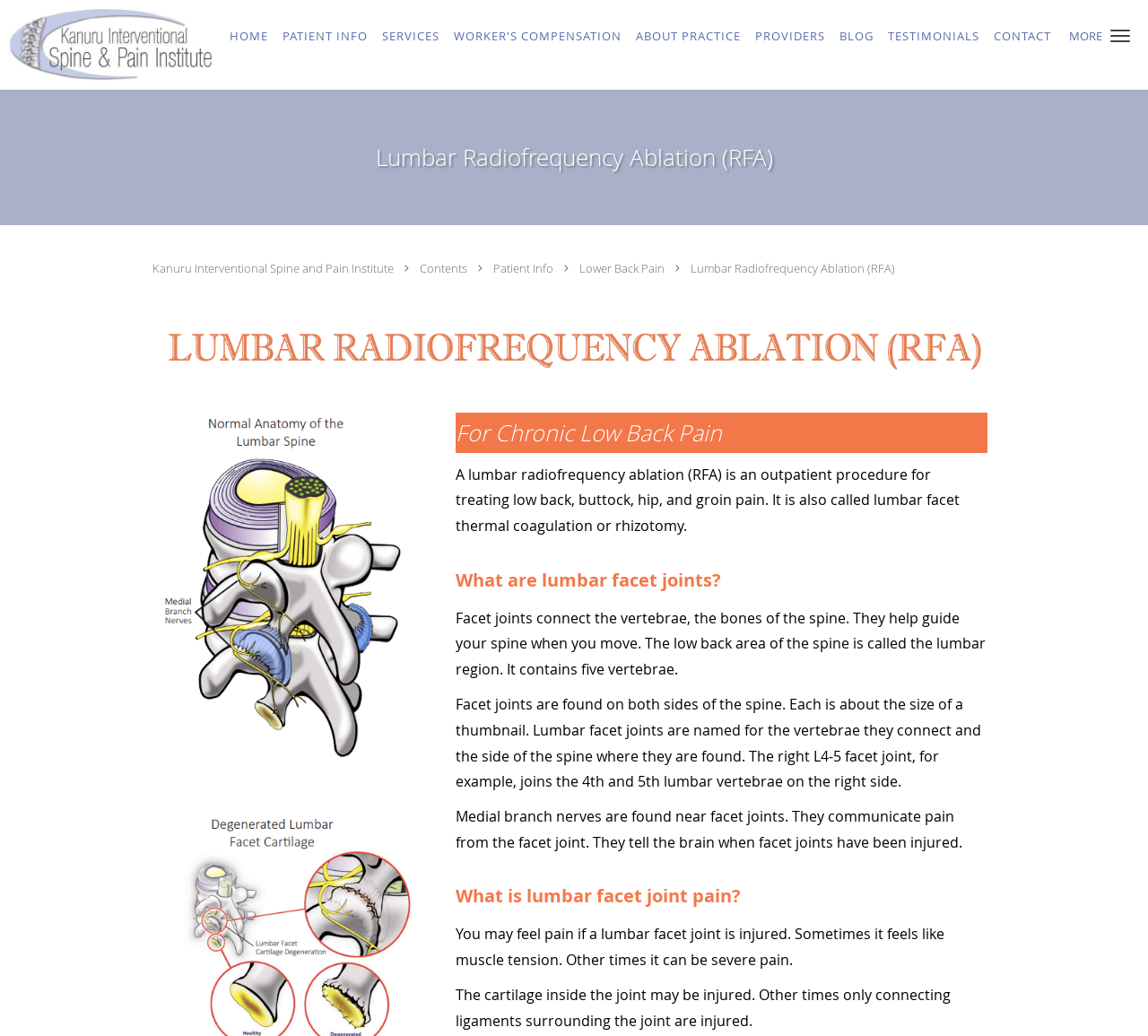Present a detailed account of what is displayed on the webpage.

This webpage is about Lumbar Radiofrequency Ablation (RFA) provided by Kanuru Interventional Spine and Pain Institute. At the top right corner, there is a button to toggle navigation and a "MORE" text. On the top left, there is a practice logo image with a link to the homepage. Below the logo, there is a navigation menu with links to different sections of the website, including "HOME", "PATIENT INFO", "SERVICES", "WORKER'S COMPENSATION", "ABOUT PRACTICE", "PROVIDERS", "BLOG", "TESTIMONIALS", and "CONTACT".

The main content of the webpage is divided into two sections. On the left side, there is a heading "Lumbar Radiofrequency Ablation (RFA)" followed by links to related topics, including "Kanuru Interventional Spine and Pain Institute", "Contents", "Patient Info", "Lower Back Pain", and "Lumbar Radiofrequency Ablation (RFA)". On the right side, there is a block of text that explains what Lumbar Radiofrequency Ablation (RFA) is, its purpose, and how it works. The text is divided into several paragraphs, each explaining a specific aspect of RFA, including what lumbar facet joints are, what lumbar facet joint pain is, and how RFA can help alleviate chronic low back pain.

Throughout the webpage, there are several buttons and links that allow users to navigate to different sections of the website or learn more about specific topics related to RFA.